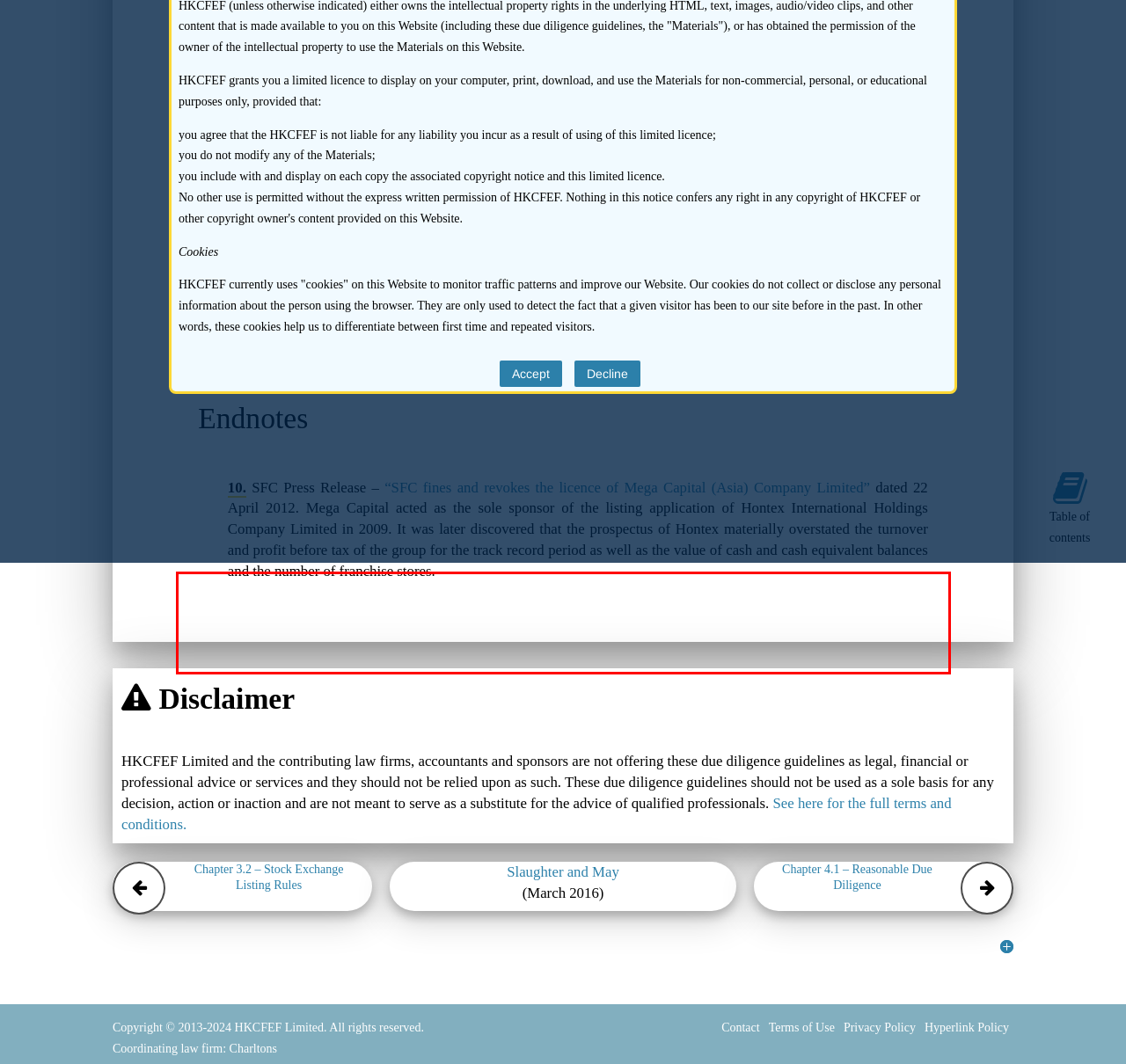You have a webpage screenshot with a red rectangle surrounding a UI element. Extract the text content from within this red bounding box.

As a condition of use of this Website, you agree to indemnify HKCFEF from and against any and all actions, claims, losses, damages, liabilities and expenses arising out of your use of this Website, including without limitation any claims alleging facts that if true would constitute a breach by you of this agreement. If you are dissatisfied with any material on this Website or with any part of this agreement, your sole and exclusive remedy is to discontinue using this Website.